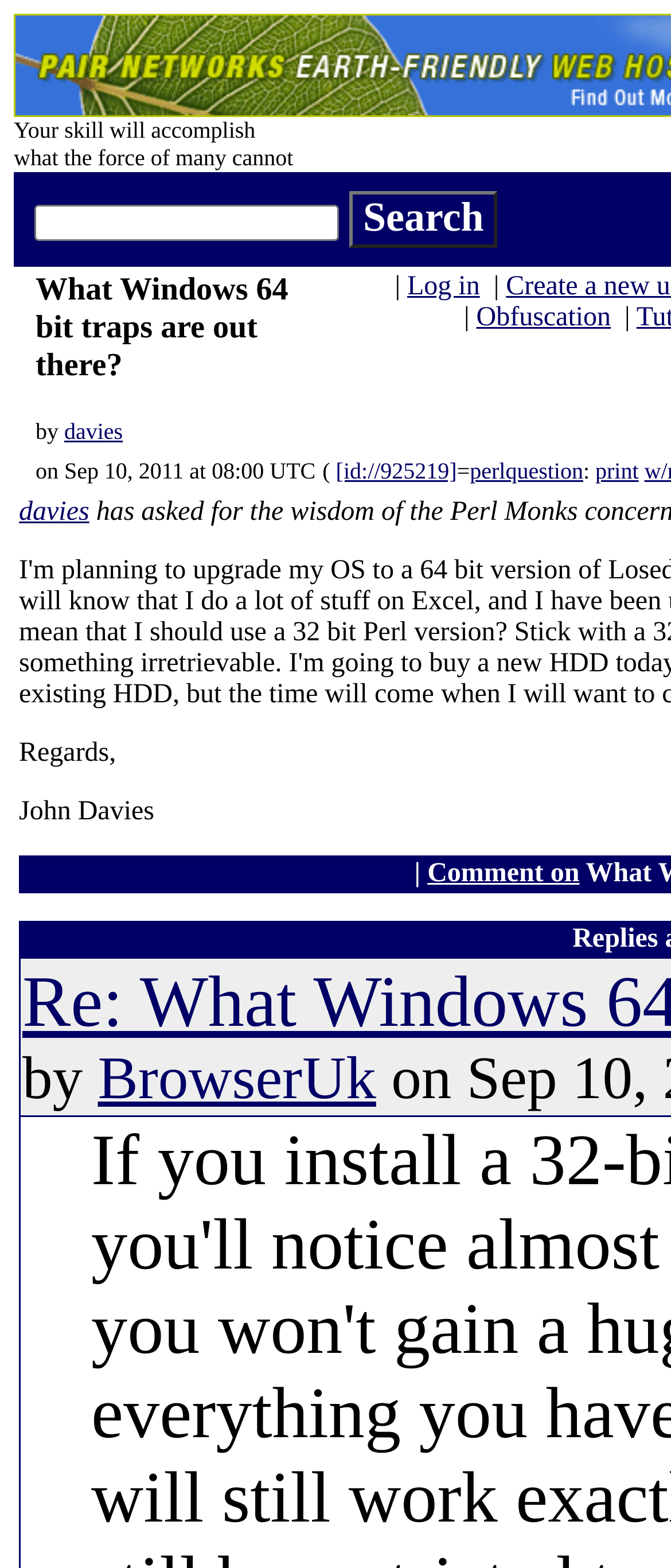Detail the features and information presented on the webpage.

The webpage appears to be a forum or discussion page, with a prominent search bar at the top right corner, consisting of a textbox and a "Search" button. Below the search bar, there is a heading that reads "What Windows 64 bit traps are out there?" followed by the author's name, "davies", which is a clickable link.

On the same level as the heading, there are several links, including "Log in", "Obfuscation", and a few others, which are positioned to the right of the heading. One of these links, "[id://925219]", is located below the heading, but still on the same horizontal level as the other links.

Further down the page, there is another instance of the author's name, "davies", which is also a clickable link, positioned at the top left corner of the page. The overall layout of the page suggests a discussion forum or Q&A platform, where users can ask questions and engage in conversations.